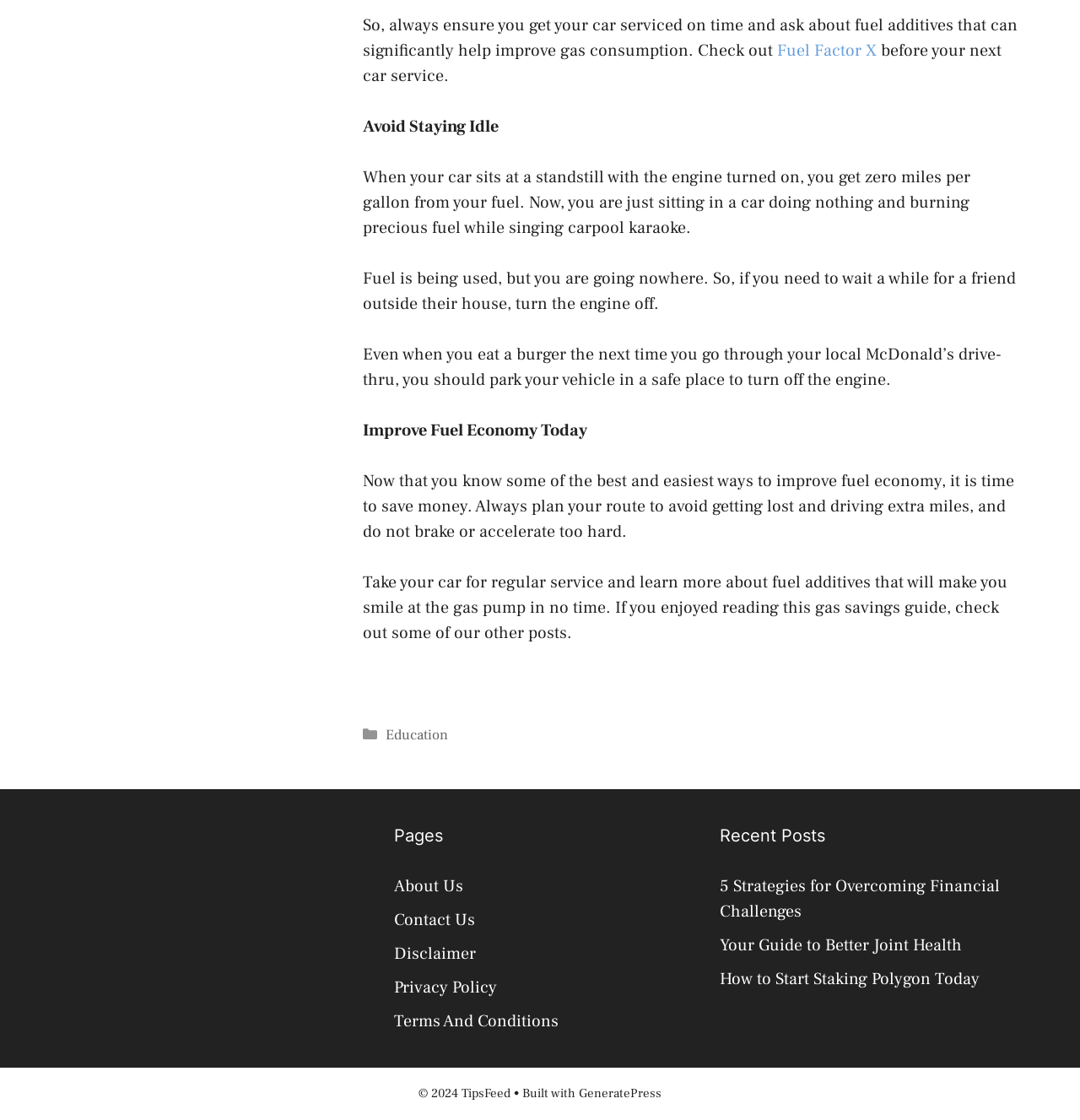Identify the coordinates of the bounding box for the element described below: "Terms And Conditions". Return the coordinates as four float numbers between 0 and 1: [left, top, right, bottom].

[0.365, 0.902, 0.517, 0.921]